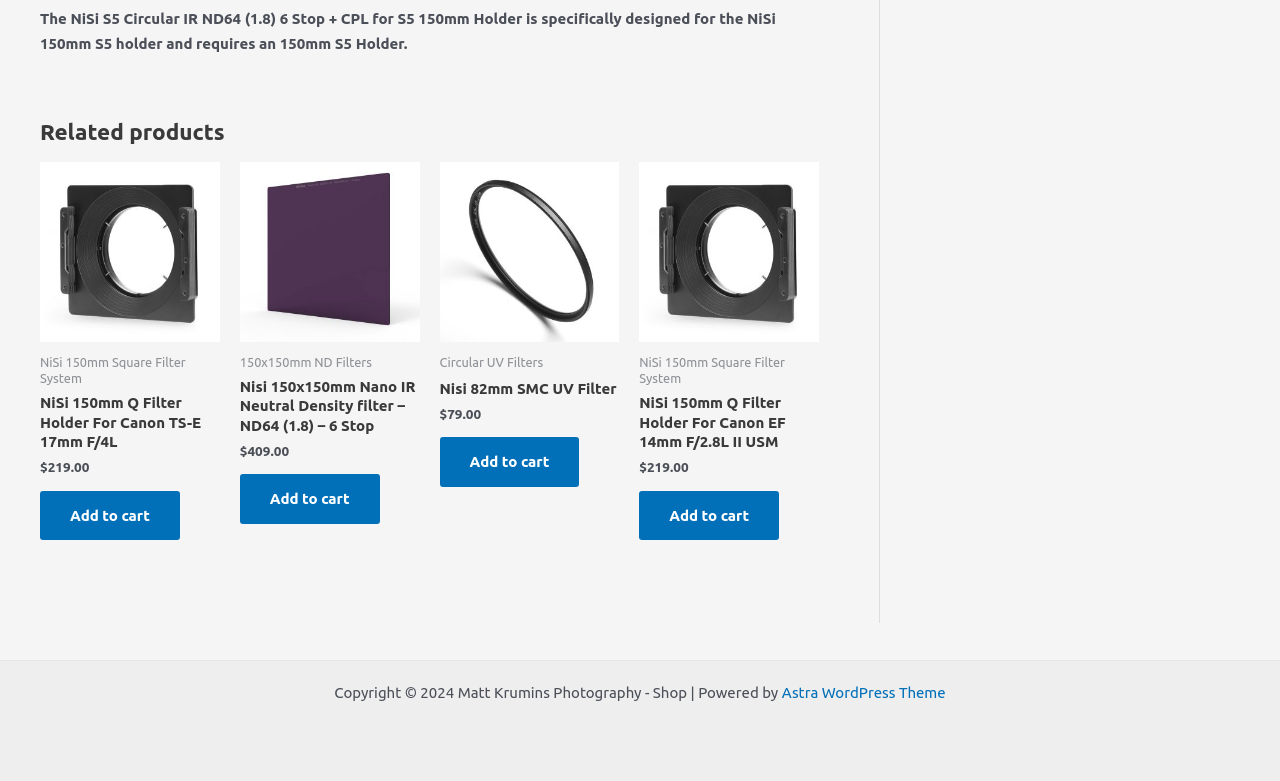What is the price of the NiSi 150mm Q Filter Holder For Canon TS-E 17mm F/4L?
Please provide a comprehensive answer based on the visual information in the image.

The page has a link to the product NiSi 150mm Q Filter Holder For Canon TS-E 17mm F/4L, and next to it, there is a static text element that shows the price, which is $219.00.